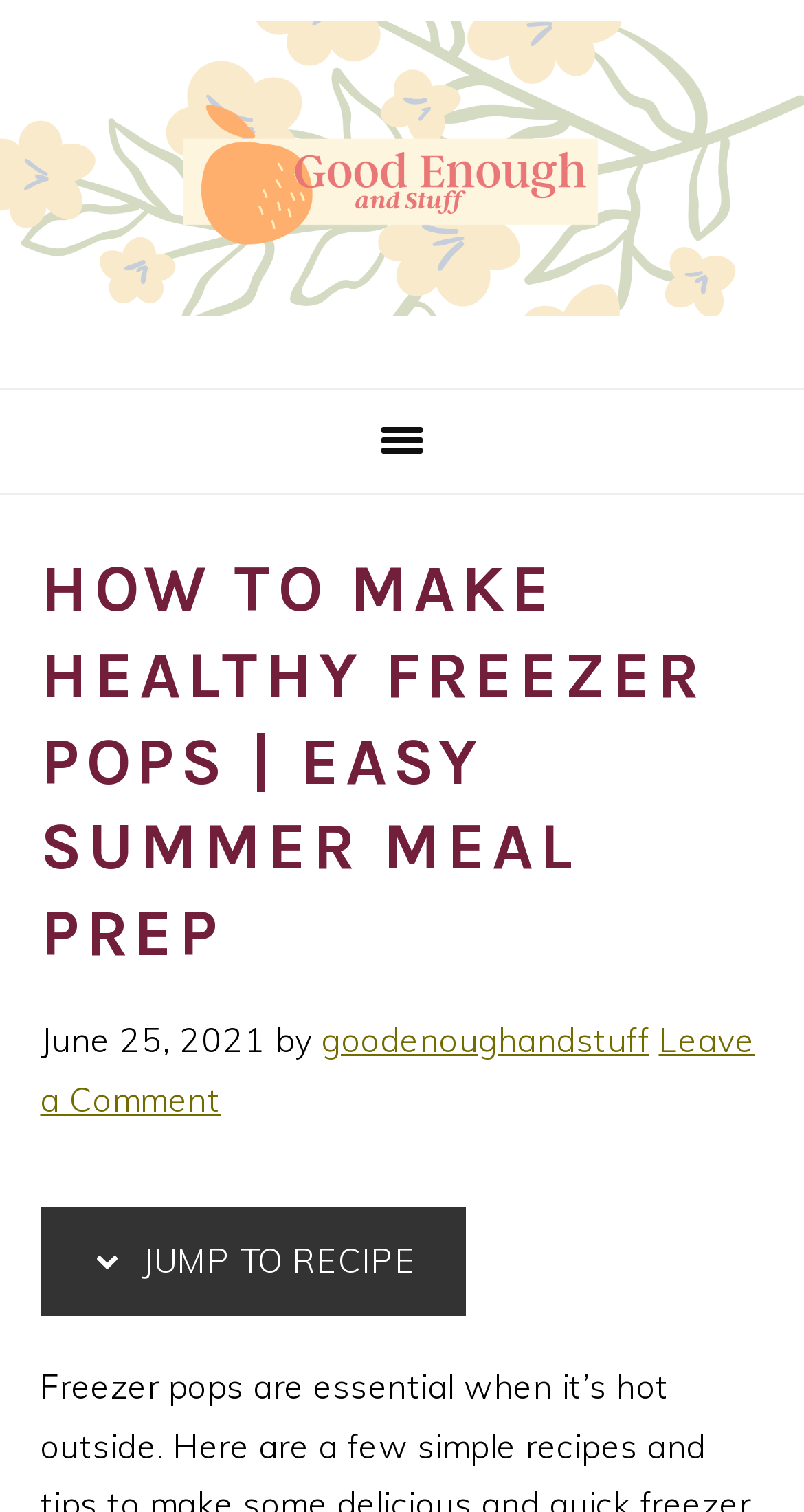Respond to the question with just a single word or phrase: 
What is the purpose of the 'JUMP TO RECIPE' link?

To navigate to the recipe section